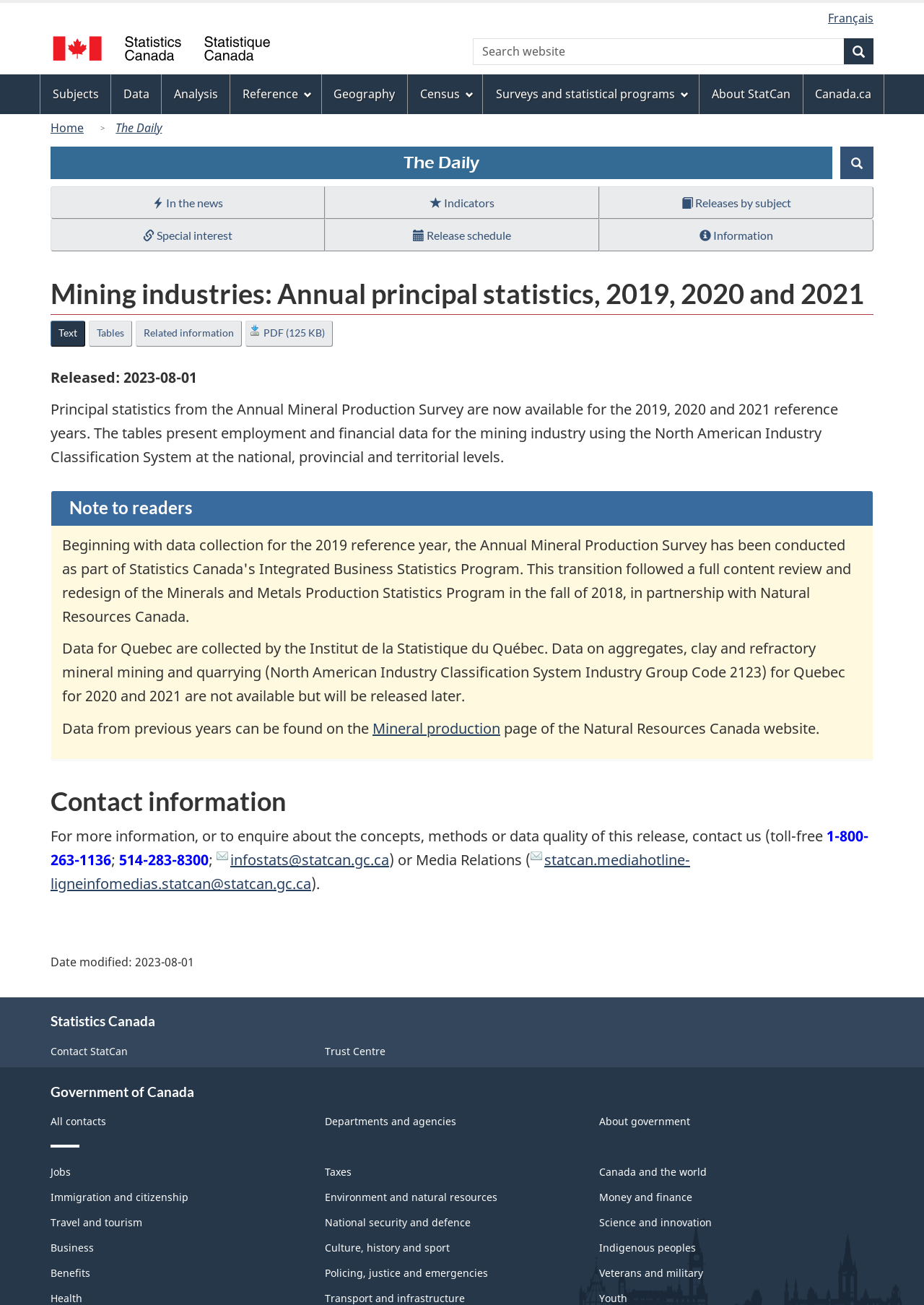What is the main topic of this webpage?
Please answer the question with as much detail as possible using the screenshot.

I determined the main topic of this webpage by looking at the title of the page, which is 'Mining industries: Annual principal statistics, 2019, 2020 and 2021'. The content of the page also discusses employment and financial data for the mining industry, which further supports this conclusion.